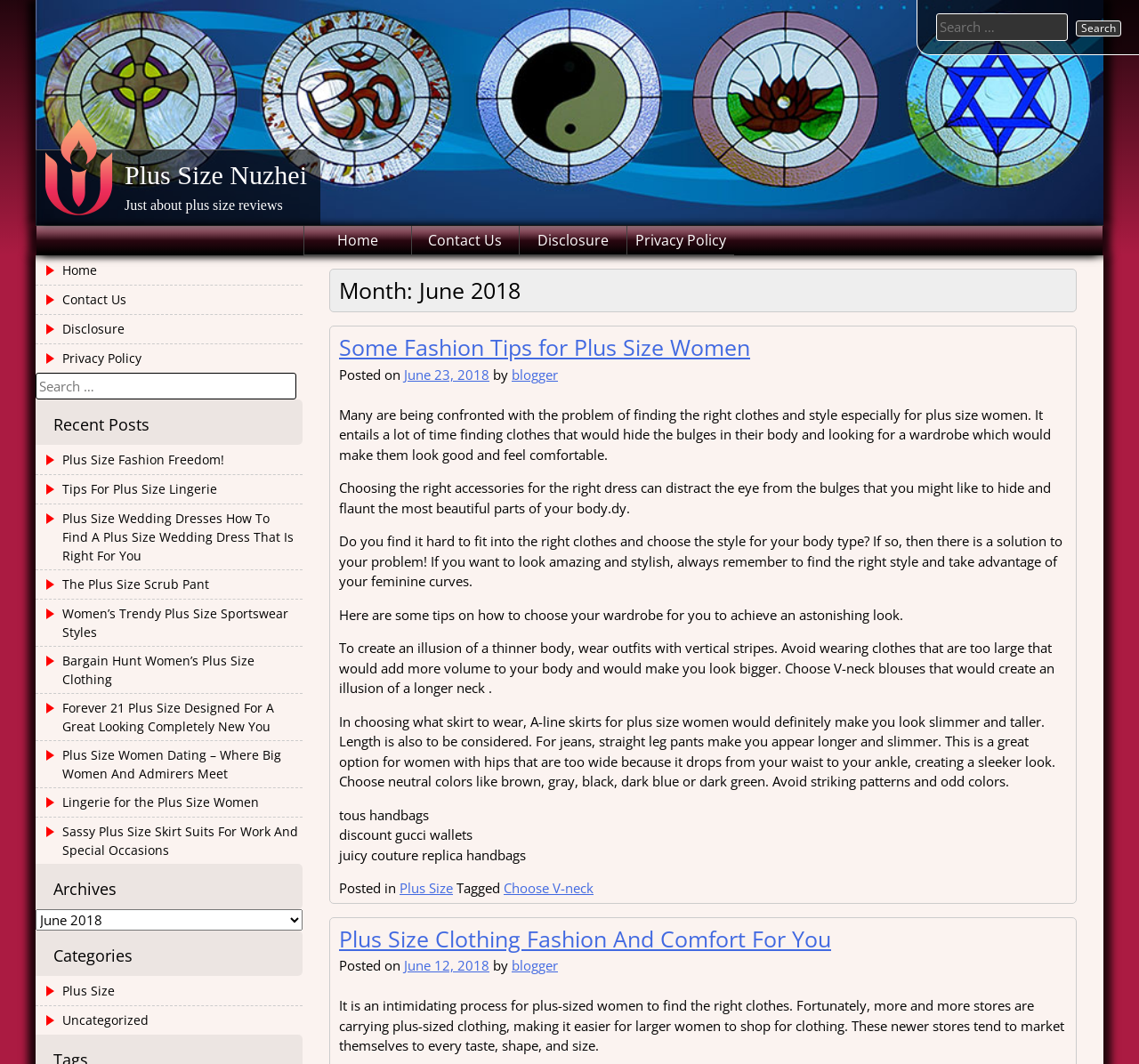Determine the bounding box coordinates of the clickable element to complete this instruction: "Read the article about fashion tips for plus size women". Provide the coordinates in the format of four float numbers between 0 and 1, [left, top, right, bottom].

[0.298, 0.311, 0.937, 0.343]